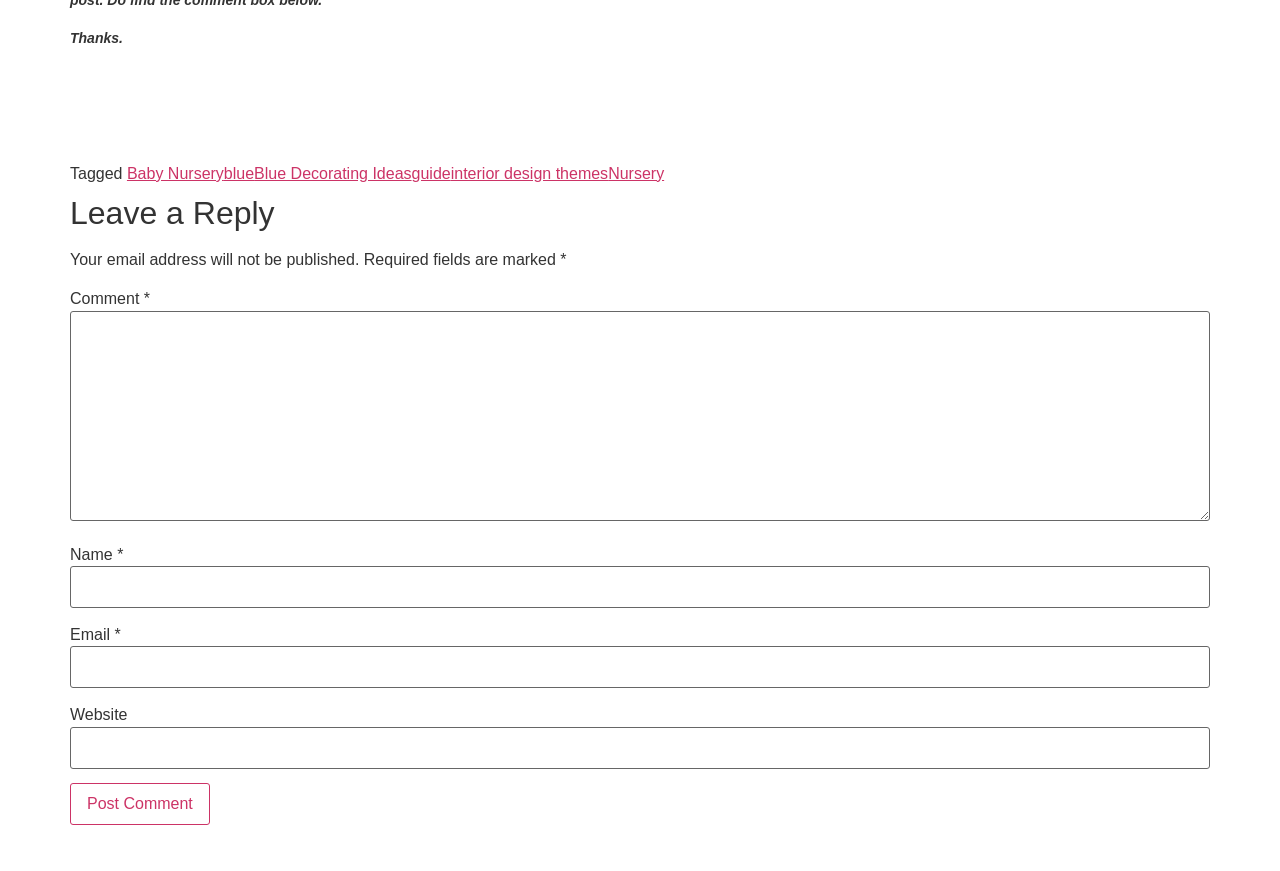How many required fields are there in the comment form?
Please provide a detailed and thorough answer to the question.

I examined the textbox elements with the 'required' attribute set to True. There are three required fields: 'Comment', 'Name', and 'Email'. These fields are marked with an asterisk (*) symbol, indicating that they are mandatory.